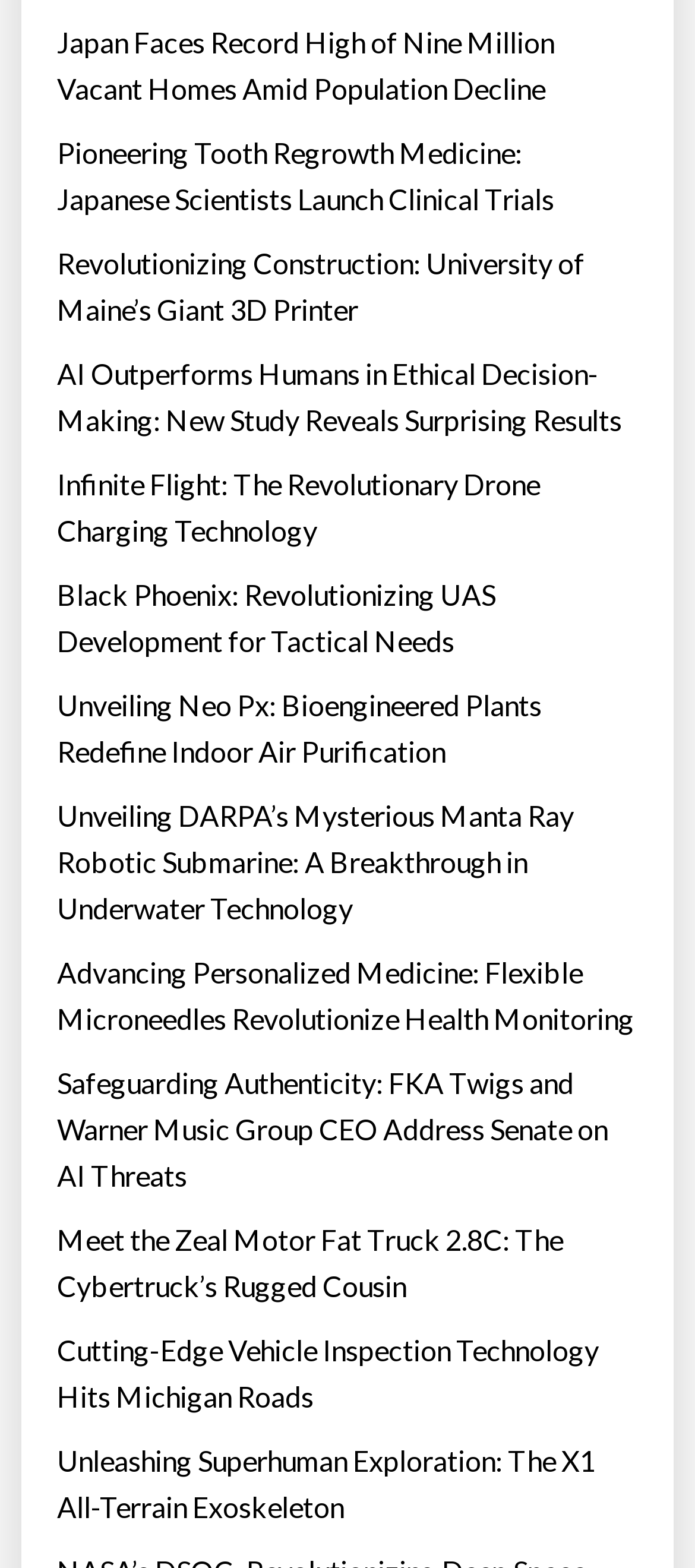Please determine the bounding box coordinates of the element's region to click in order to carry out the following instruction: "Find out about the revolutionary drone charging technology". The coordinates should be four float numbers between 0 and 1, i.e., [left, top, right, bottom].

[0.082, 0.294, 0.918, 0.353]